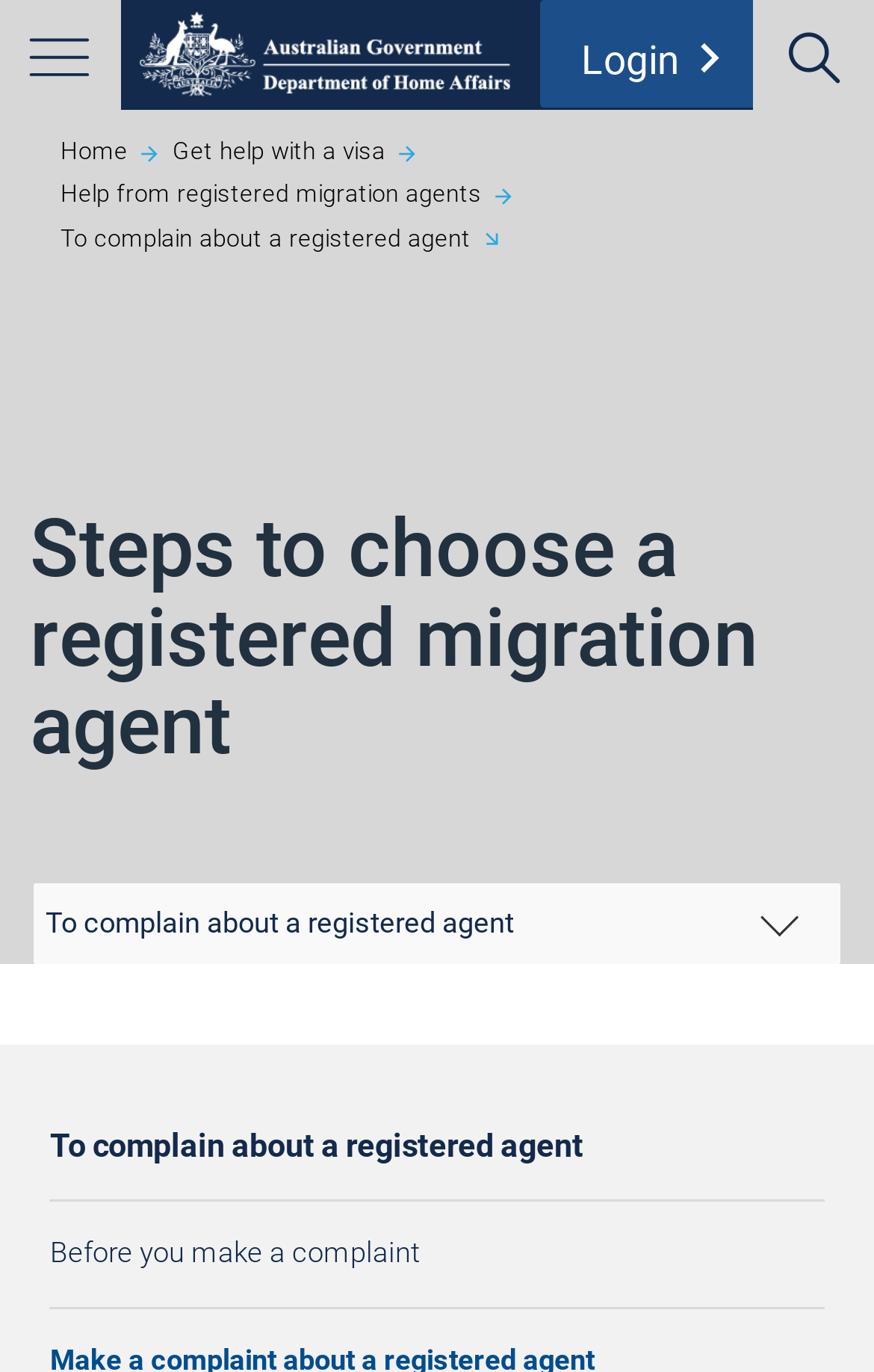What is the purpose of the combobox on the page?
Using the details shown in the screenshot, provide a comprehensive answer to the question.

The combobox is present on the page, but its purpose is not explicitly stated. It may be related to filtering or searching options, but without more context, it is difficult to determine its exact function.